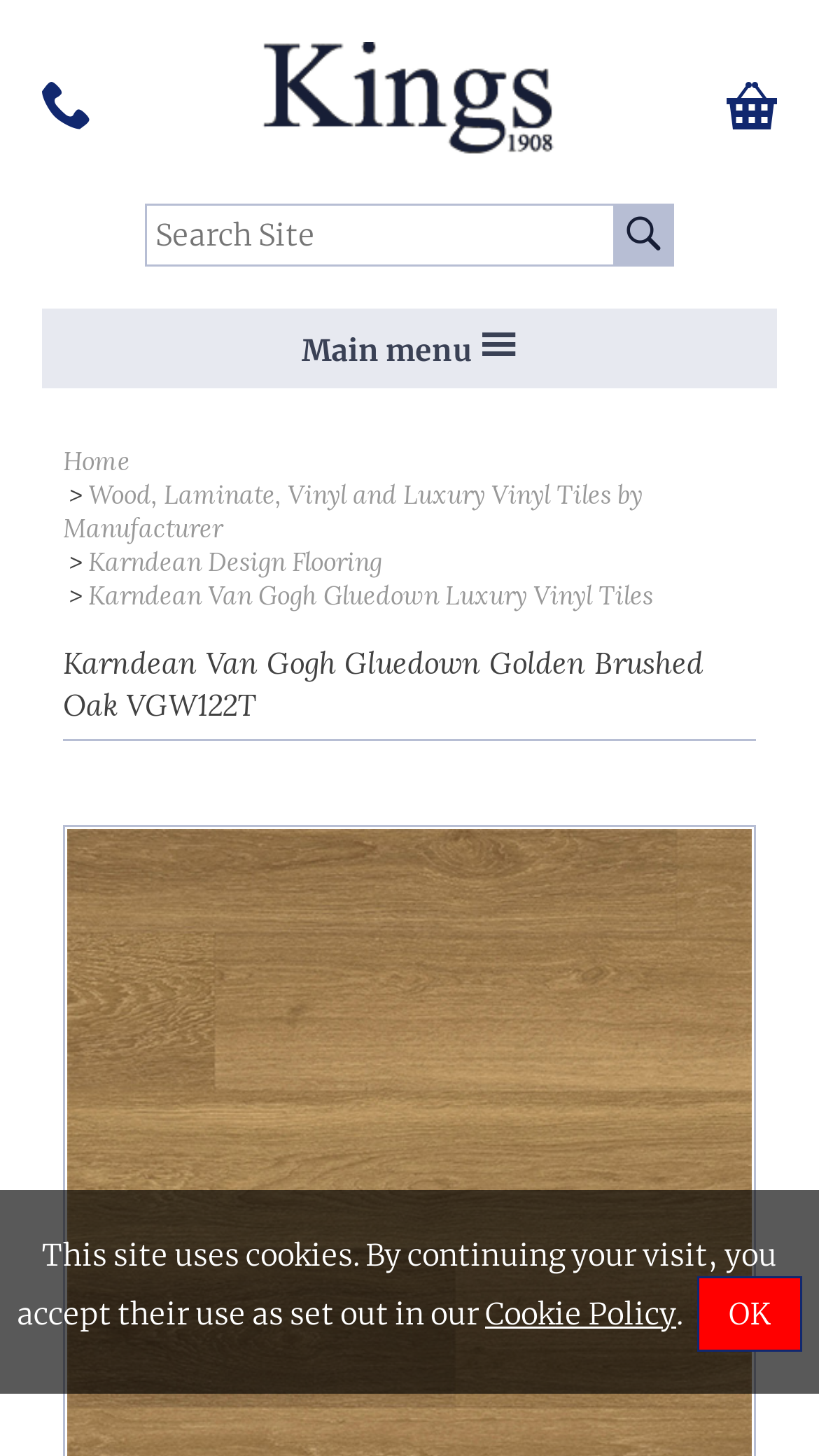Extract the main headline from the webpage and generate its text.

Karndean Van Gogh Gluedown Golden Brushed Oak VGW122T